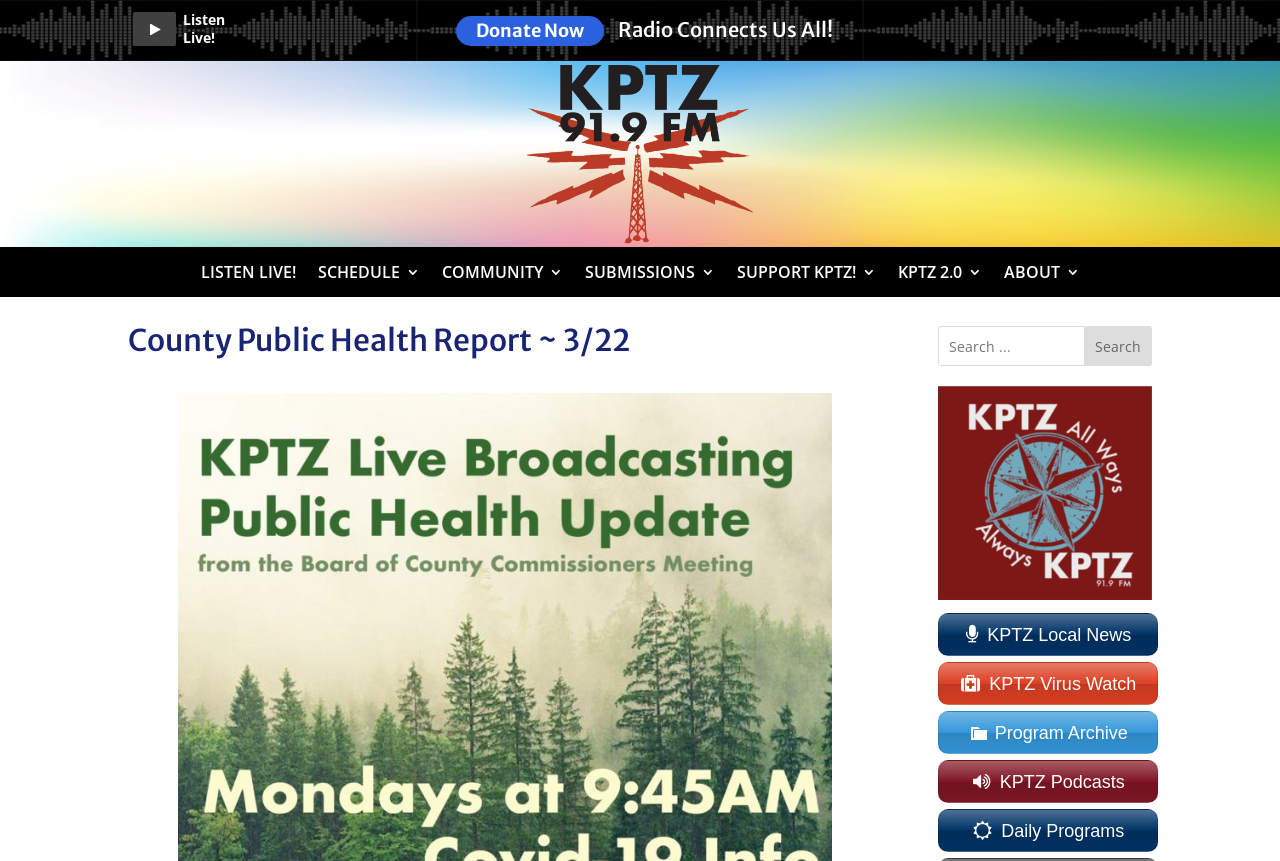Offer a detailed account of what is visible on the webpage.

This webpage appears to be a radio station's website, specifically KPTZ 91.9 FM Radio Port Townsend. At the top, there is a heading that reads "County Public Health Report ~ 3/22" and a static text "Listen" with a "Live!" label next to it. Below this, there is a prominent heading "Donate Now Radio Connects Us All!" with a "Donate Now" link and an image.

On the left side, there are several links arranged vertically, including "LISTEN LIVE!", "SCHEDULE", "COMMUNITY", "SUBMISSIONS", "SUPPORT KPTZ!", "KPTZ 2.0", and "ABOUT". These links are evenly spaced and take up a significant portion of the left side of the page.

On the right side, there is a search bar with a "Search" button. Below the search bar, there is a figure with a link that opens a dialog box. Further down, there are several links with icons, including "KPTZ Local News", "KPTZ Virus Watch", "Program Archive", "KPTZ Podcasts", and "Daily Programs". These links are also arranged vertically and take up a significant portion of the right side of the page.

Overall, the webpage appears to be a hub for accessing various features and content related to the radio station, including live listening, schedules, community resources, and news.